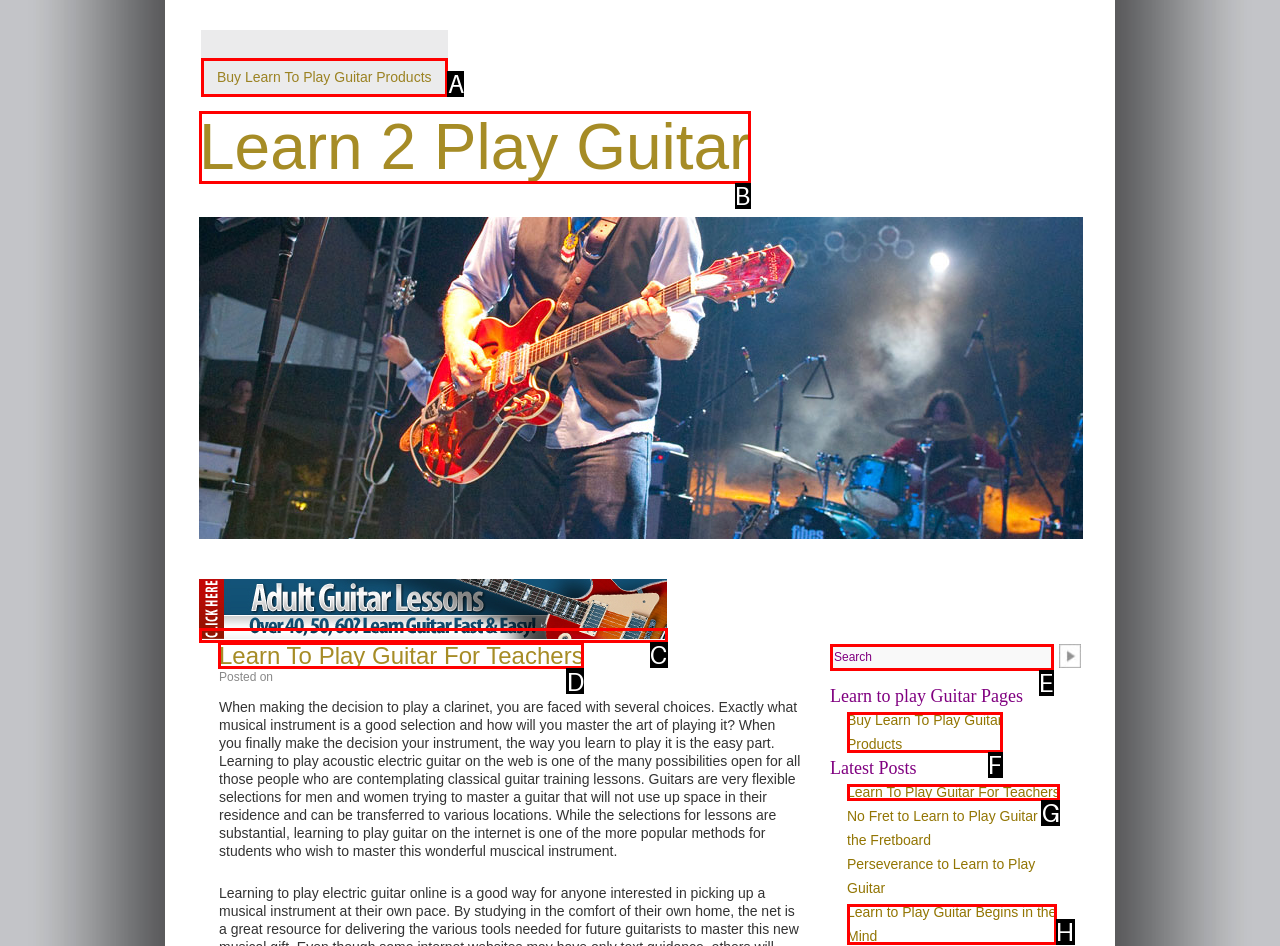Specify the letter of the UI element that should be clicked to achieve the following: Click on Medical Products
Provide the corresponding letter from the choices given.

None